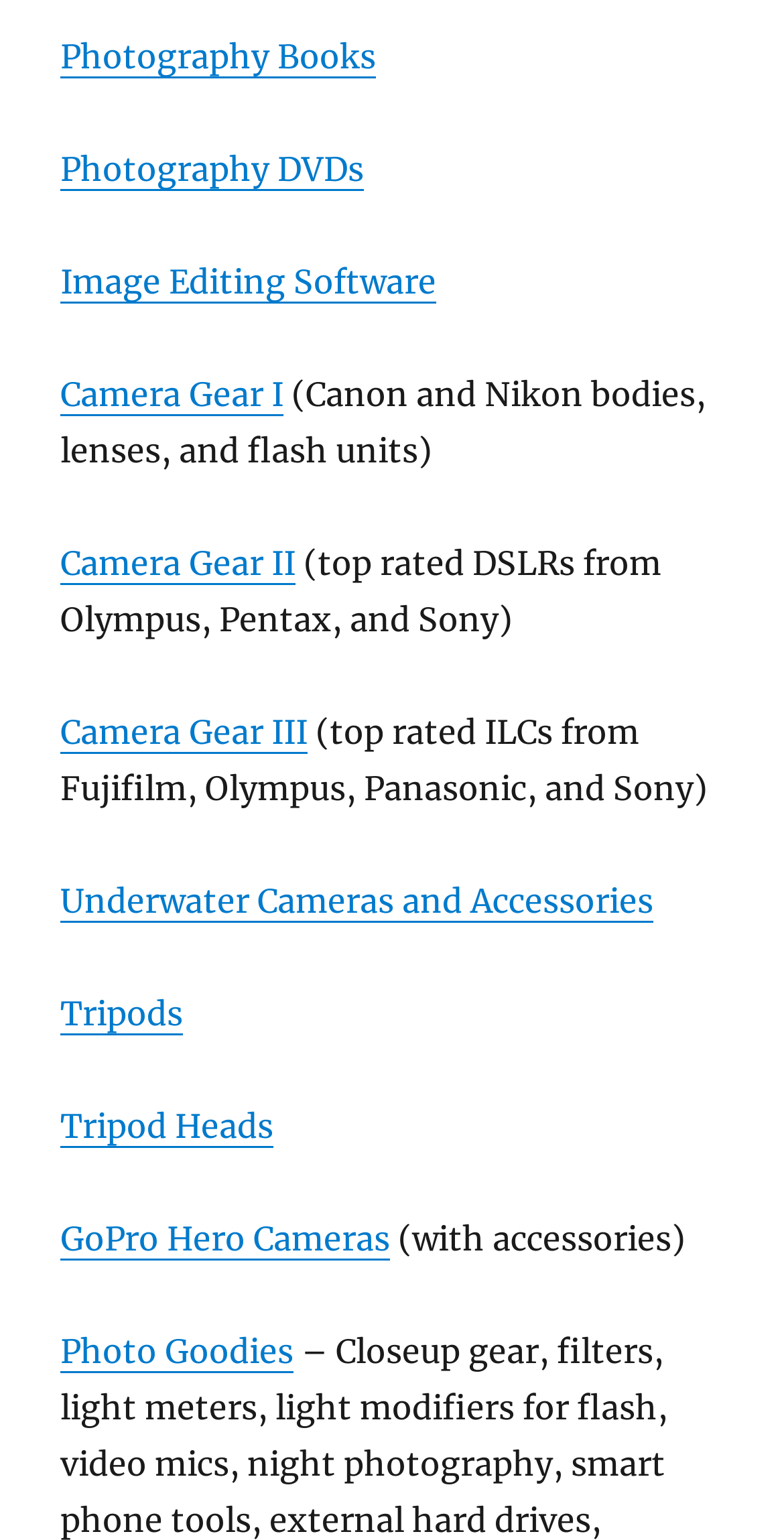What type of cameras are mentioned in the description of 'Camera Gear III'?
Based on the screenshot, answer the question with a single word or phrase.

ILCs